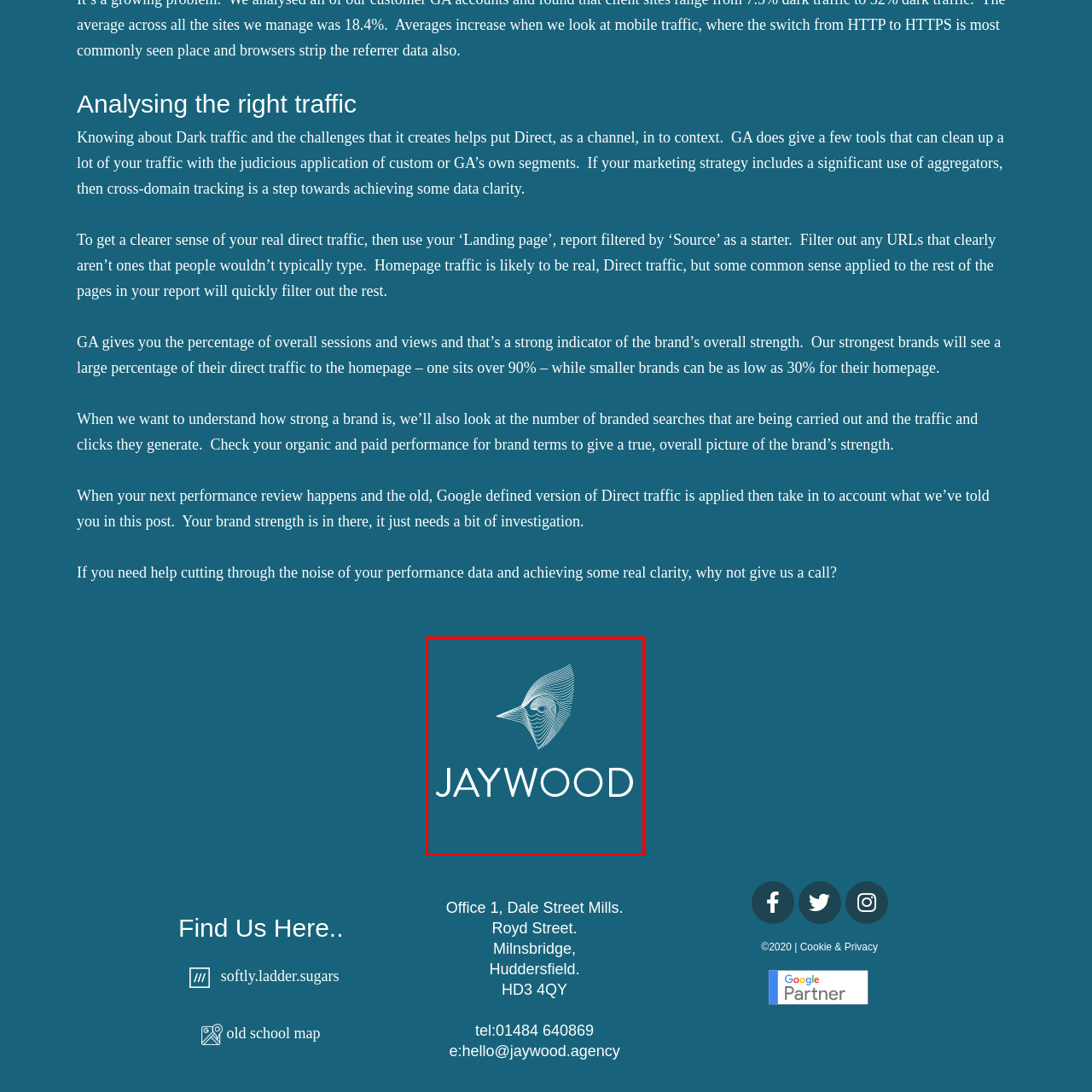Please examine the image within the red bounding box and provide an answer to the following question using a single word or phrase:
What does the stylized bird in the logo represent?

creativity and a fresh perspective